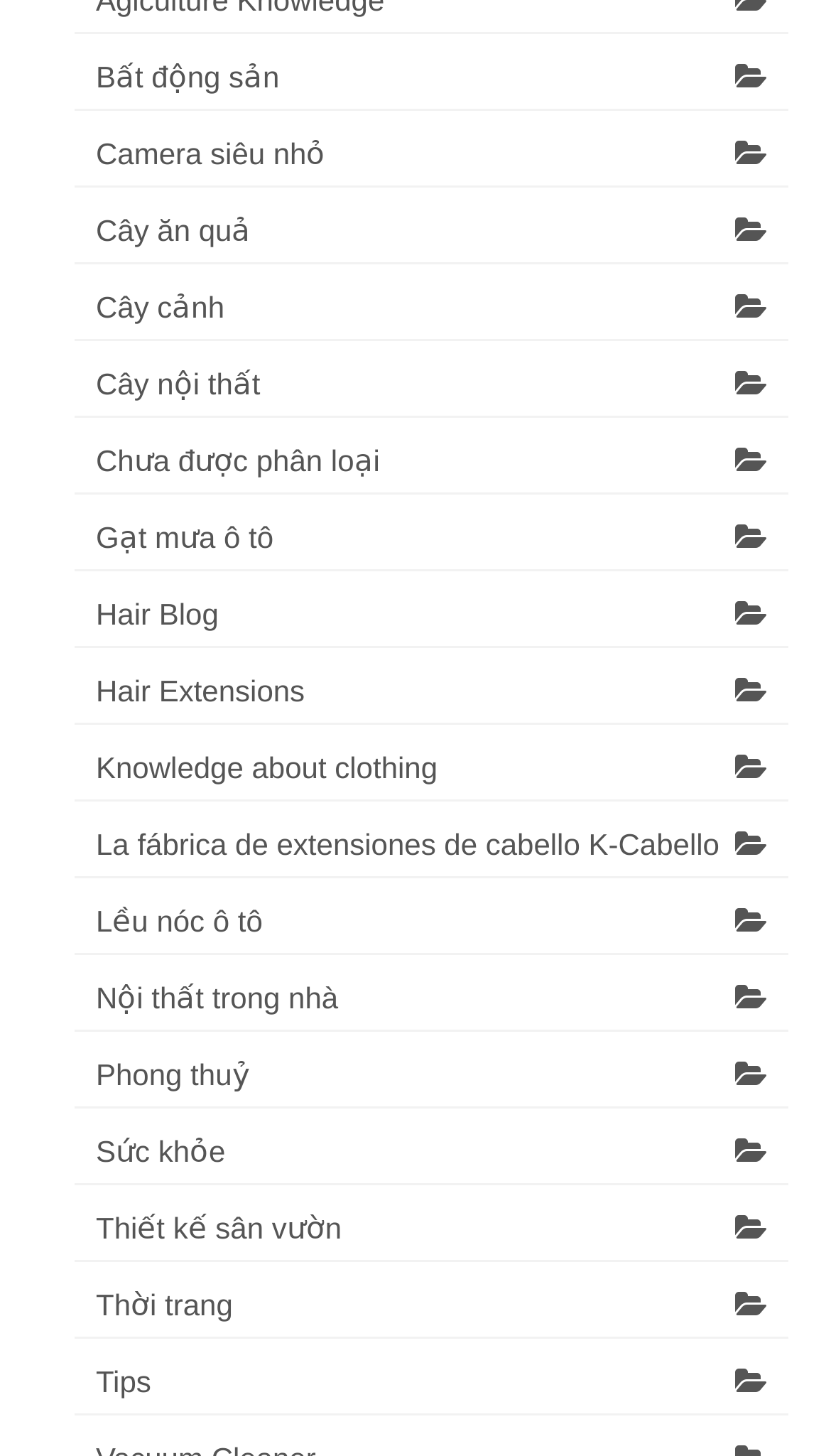With reference to the screenshot, provide a detailed response to the question below:
Are there any categories related to vehicles on the webpage?

I examined the list of links on the webpage and found categories related to vehicles, such as 'Gạt mưa ô tô' and 'Lều nóc ô tô'.